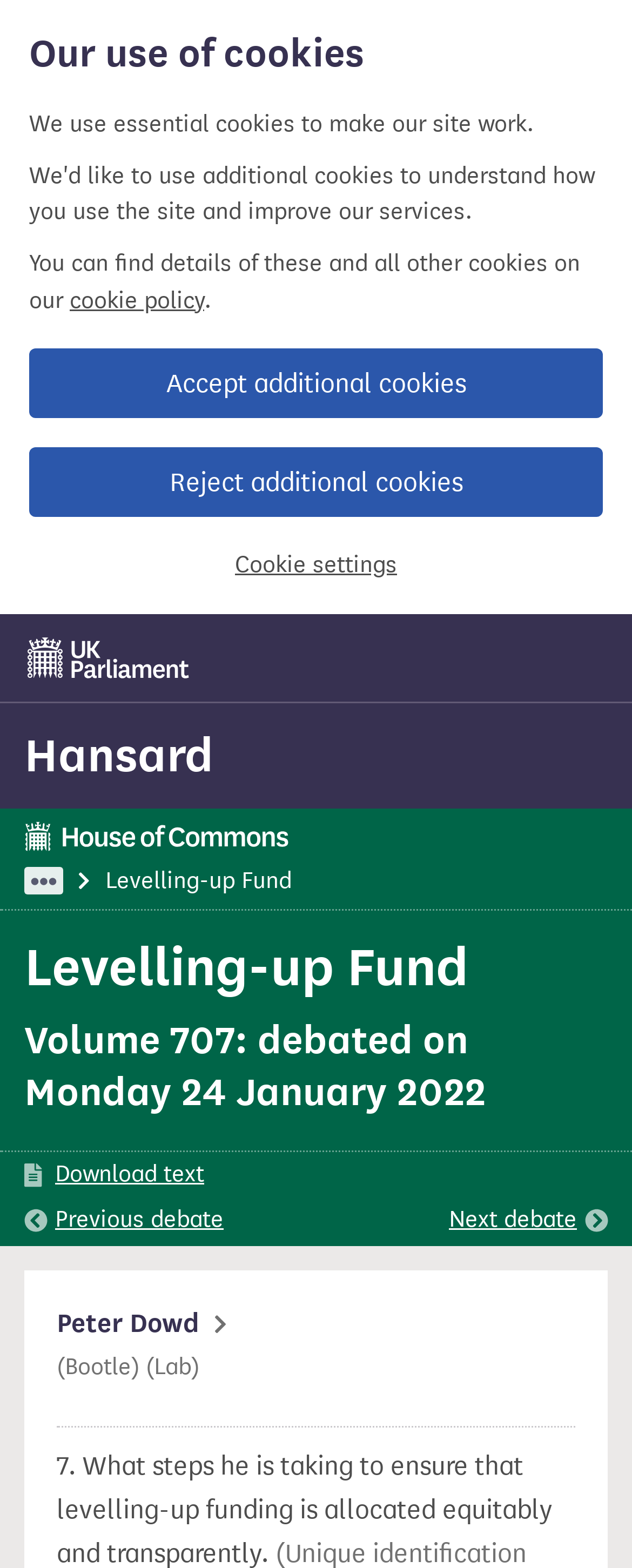Locate the bounding box coordinates of the element's region that should be clicked to carry out the following instruction: "Click CBM link". The coordinates need to be four float numbers between 0 and 1, i.e., [left, top, right, bottom].

None